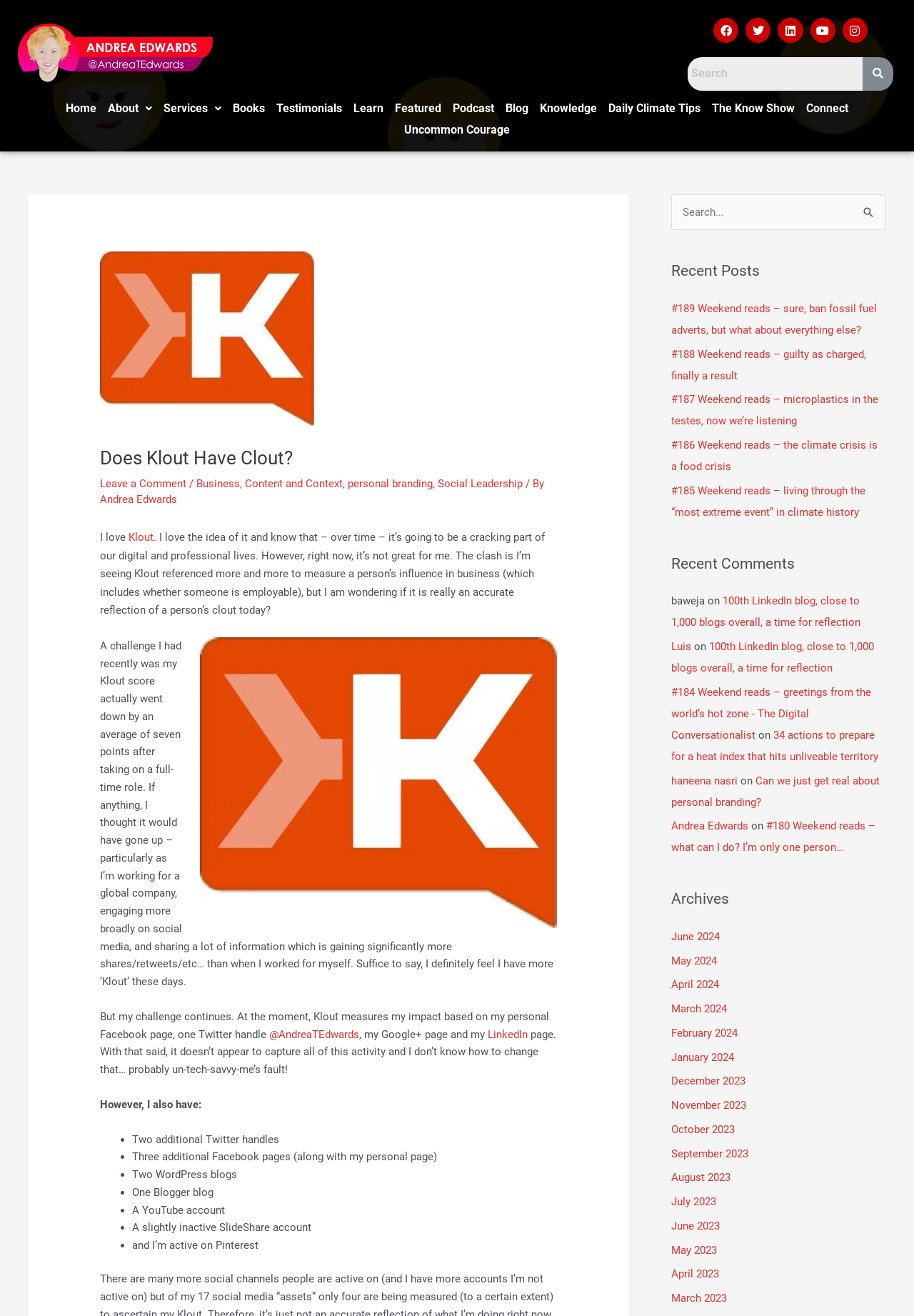Extract the main heading from the webpage content.

Does Klout Have Clout?